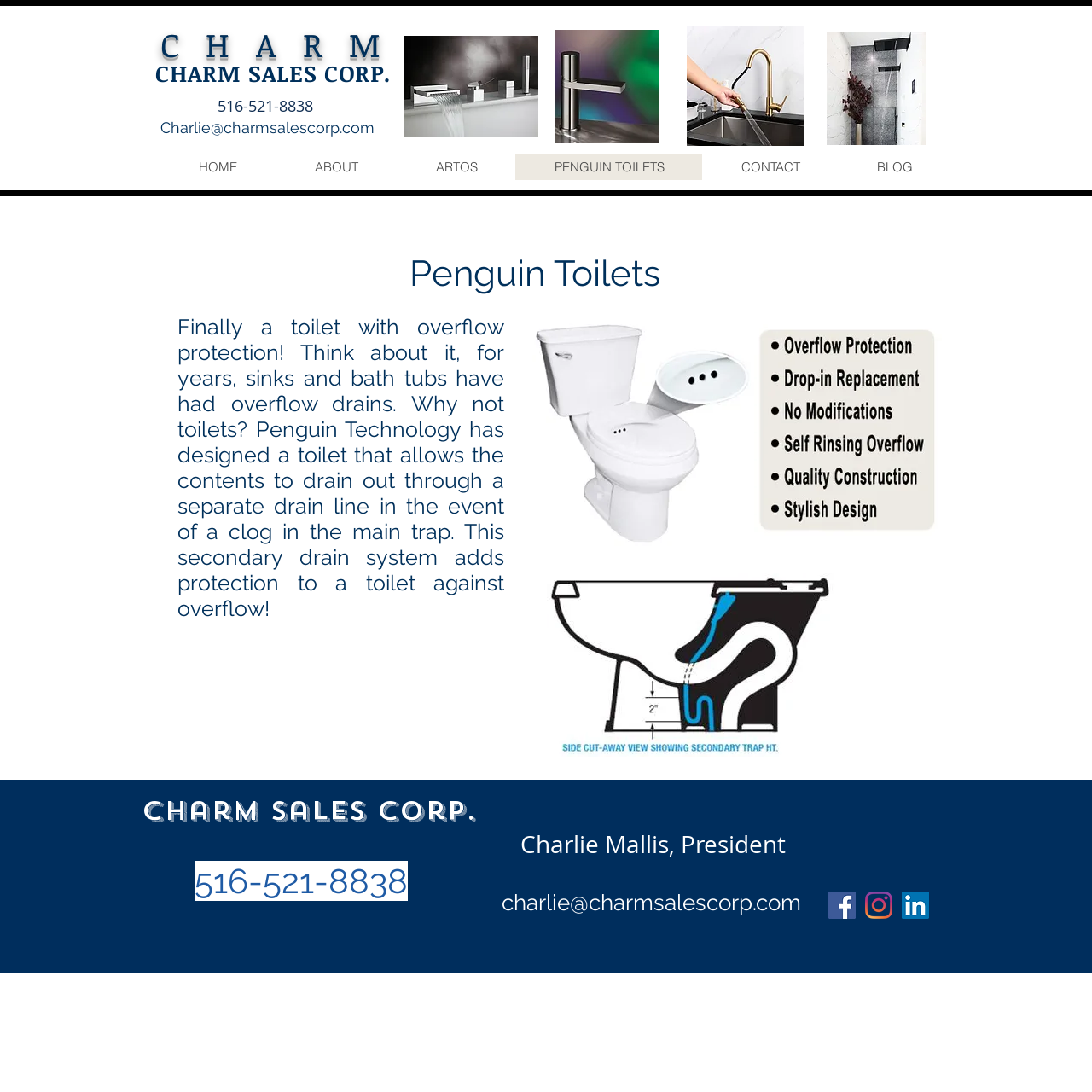Could you determine the bounding box coordinates of the clickable element to complete the instruction: "Visit the 'ABOUT' page"? Provide the coordinates as four float numbers between 0 and 1, i.e., [left, top, right, bottom].

[0.252, 0.141, 0.363, 0.165]